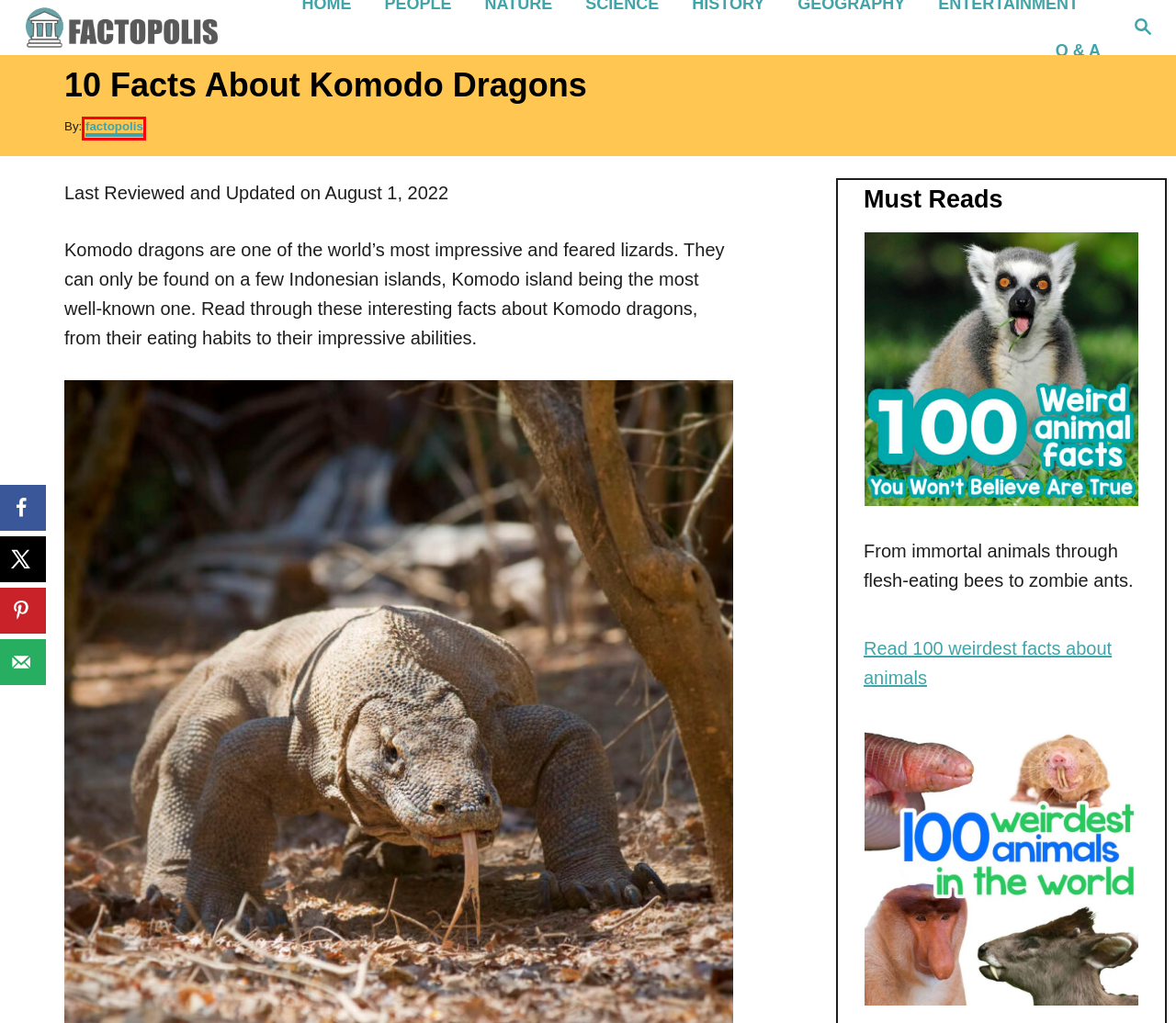You have a screenshot of a webpage with an element surrounded by a red bounding box. Choose the webpage description that best describes the new page after clicking the element inside the red bounding box. Here are the candidates:
A. Q&A Archives - Factopolis
B. reptiles Archives - Factopolis
C. Animals Archives - Factopolis
D. Report an Error - Factopolis
E. factopolis, Author at Factopolis
F. 10 Facts About Capybaras - Factopolis
G. 100 Weirdest Facts About Animals You Won’t Believe Are True - Factopolis
H. 10 Fun Facts About Gulper Eels (Pelican Eel) - Factopolis

E